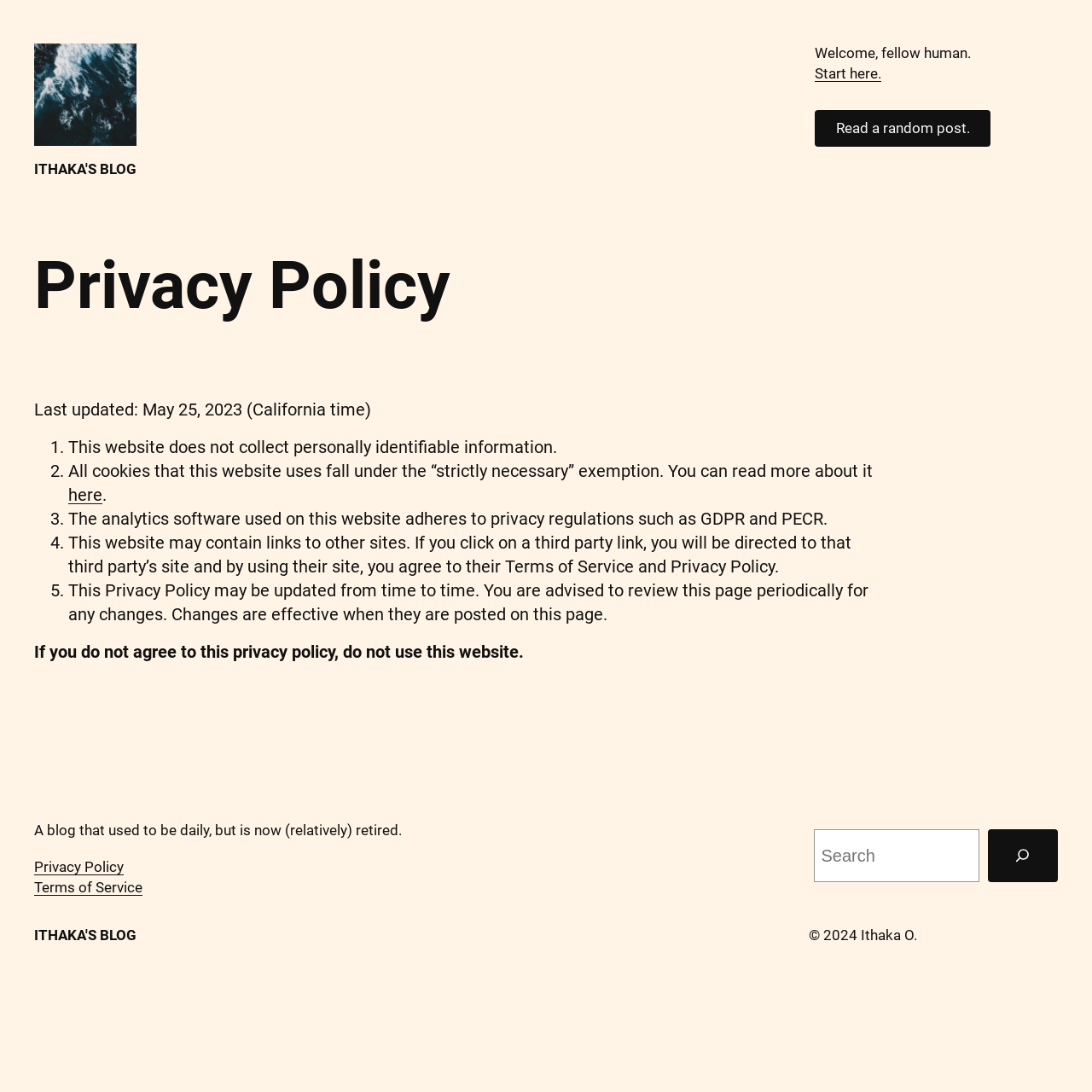Create an elaborate caption for the webpage.

The webpage is a privacy policy page for Ithaka's Blog. At the top left, there is a link and an image with the text "Ithaka's Blog". Below it, there is a heading with the same text. On the right side of the page, there is a welcome message "Welcome, fellow human." followed by three links: "Start here.", "Read a random post.", and a search bar with a search button.

The main content of the page is the privacy policy, which is divided into five sections, each marked with a list marker (1., 2., 3., 4., and 5.). The sections describe the website's policies on collecting personally identifiable information, cookies, analytics software, links to other sites, and updates to the privacy policy.

Below the privacy policy, there is a message stating that if you do not agree to the policy, you should not use the website. At the bottom of the page, there is a section with links to the privacy policy, terms of service, and a copyright notice "© 2024 Ithaka O.". There is also a search bar on the bottom right side of the page.